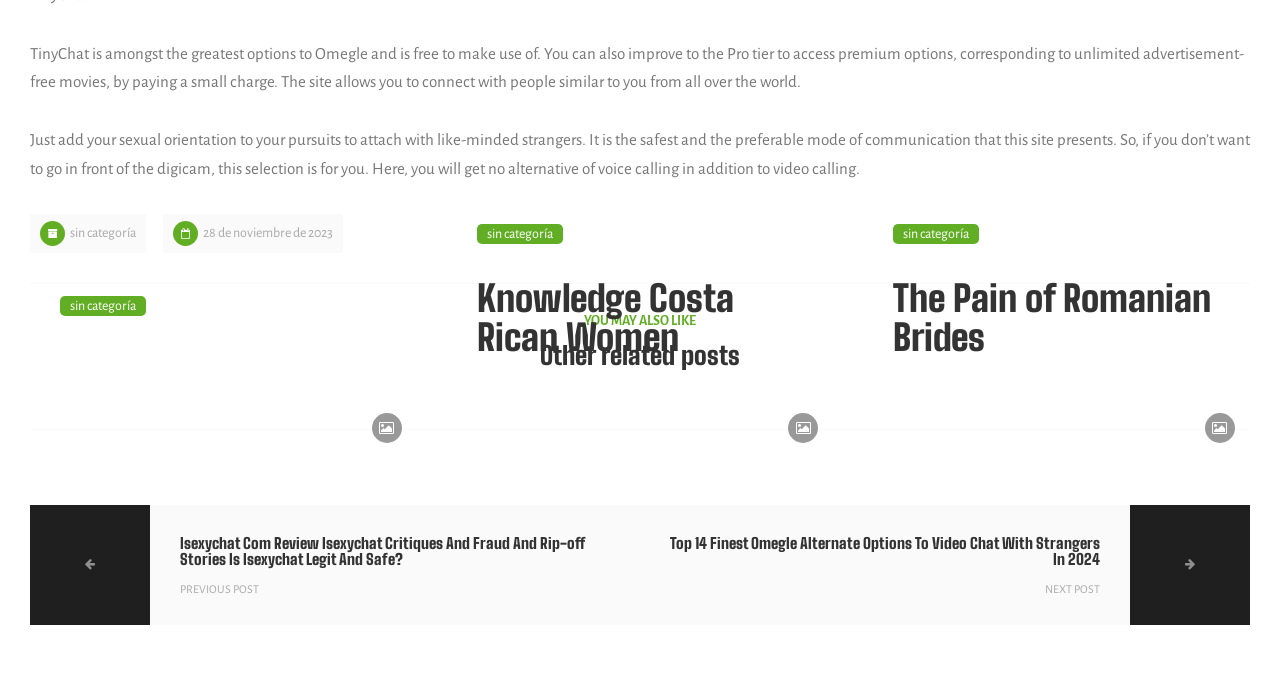How many related posts are listed on this webpage?
Based on the image content, provide your answer in one word or a short phrase.

3